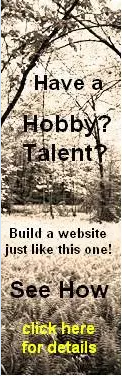What is the purpose of the bright yellow button?
Observe the image and answer the question with a one-word or short phrase response.

To draw attention